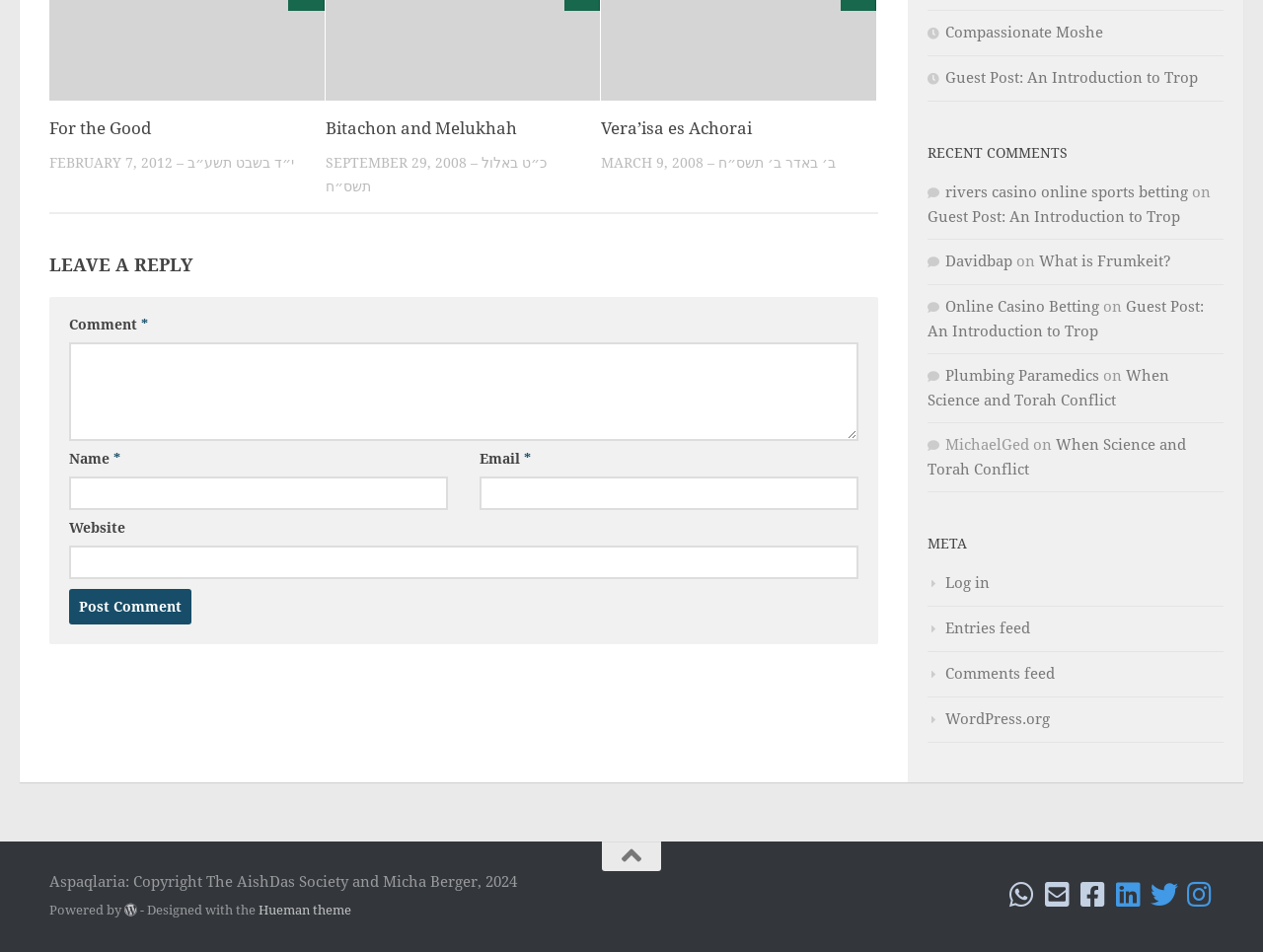Answer this question in one word or a short phrase: What is the title of the first article?

For the Good